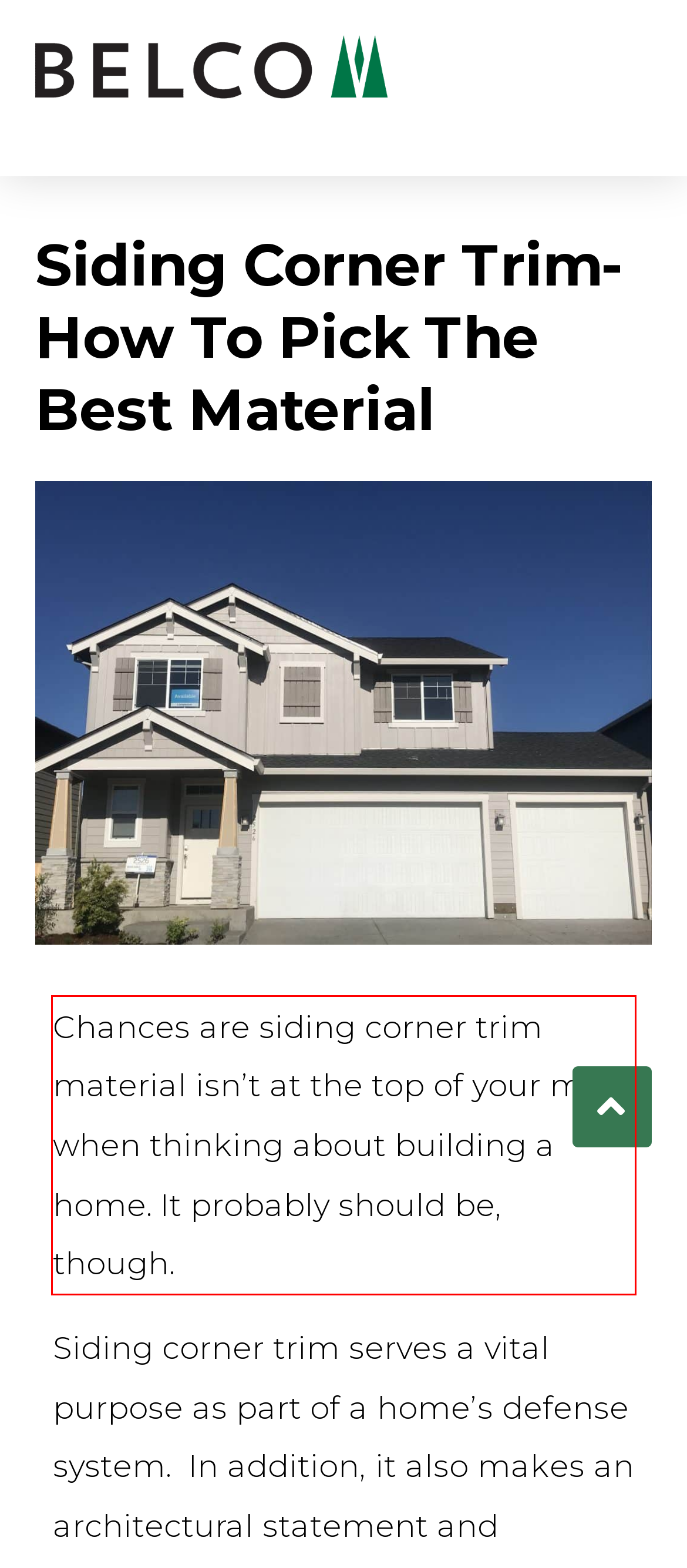Given a screenshot of a webpage, identify the red bounding box and perform OCR to recognize the text within that box.

Chances are siding corner trim material isn’t at the top of your mind when thinking about building a home. It probably should be, though.